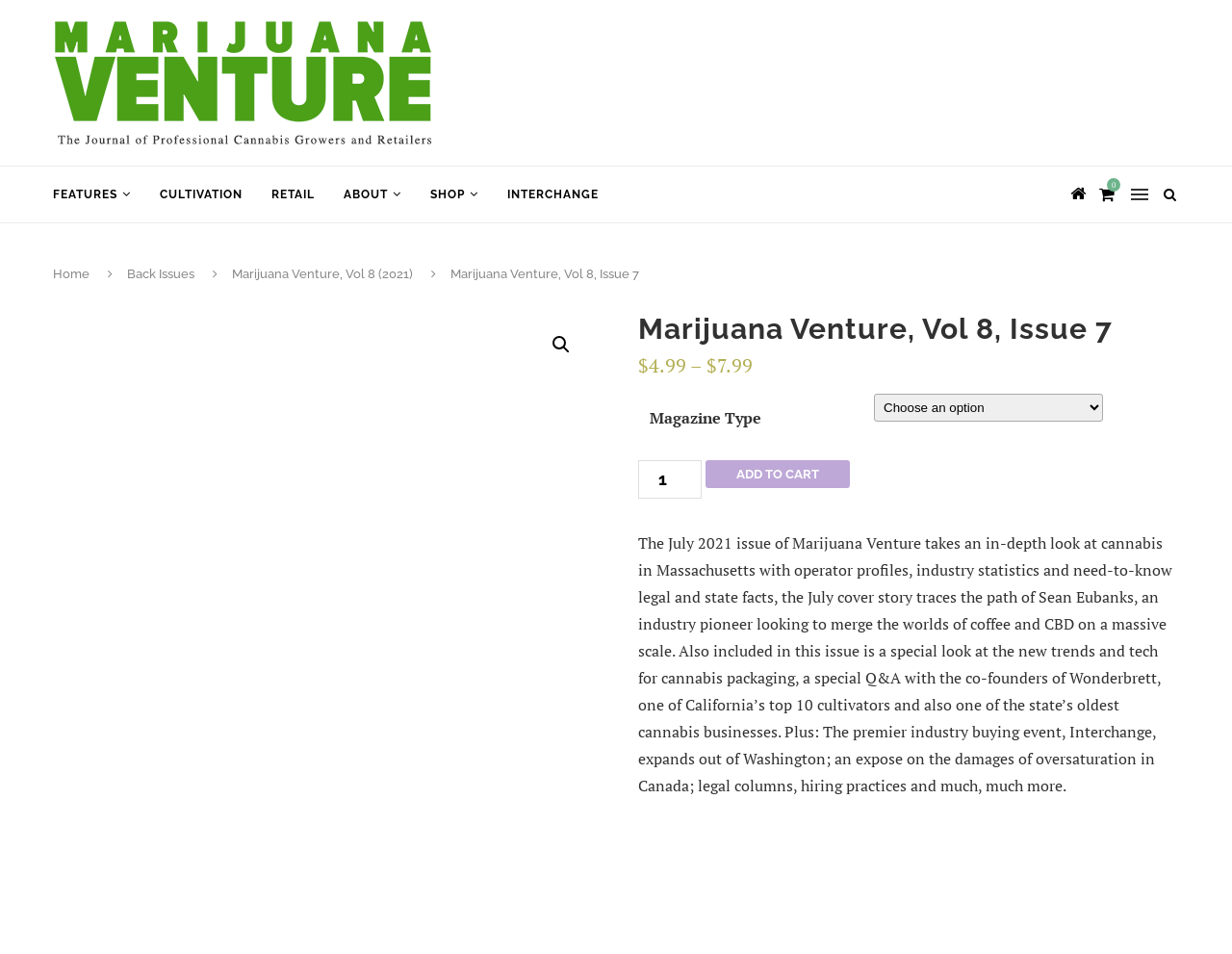How much does the magazine cost?
Carefully analyze the image and provide a thorough answer to the question.

I found the answer by looking at the prices listed below the magazine title, which are '$4.99' and '$7.99'.